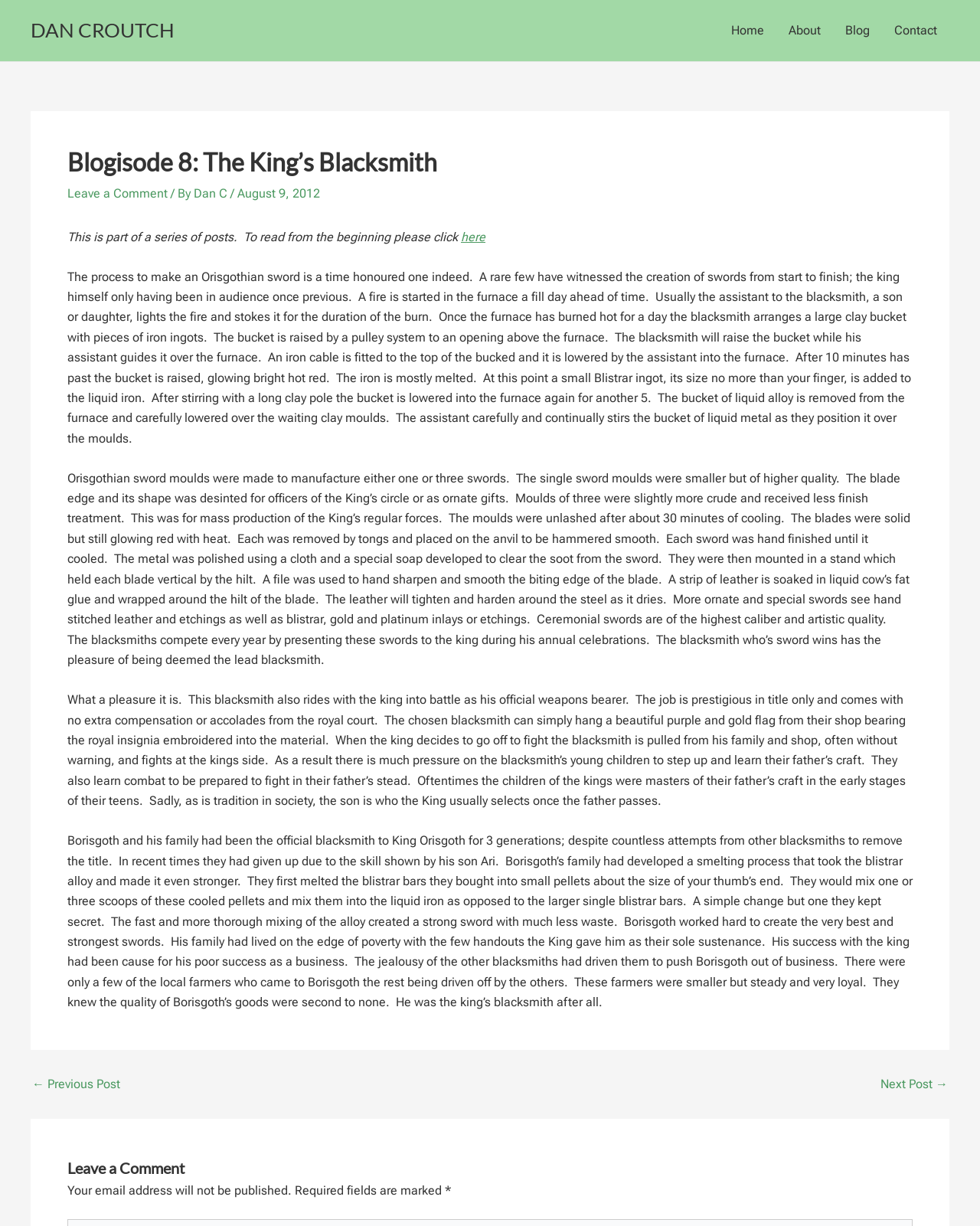What is the special soap used to polish the swords?
Look at the image and answer with only one word or phrase.

A special soap developed to clear the soot